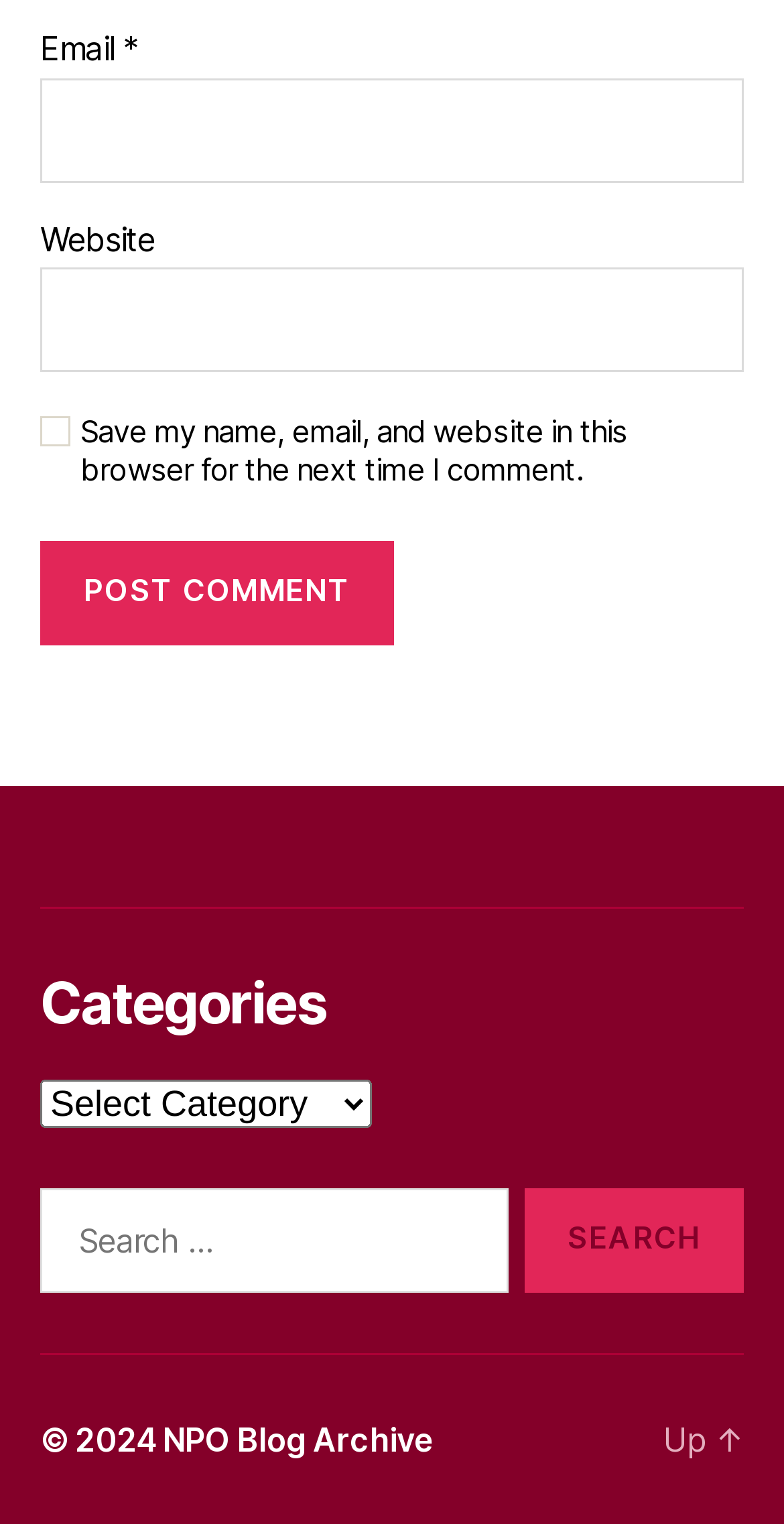Please determine the bounding box coordinates for the UI element described here. Use the format (top-left x, top-left y, bottom-right x, bottom-right y) with values bounded between 0 and 1: NPO Blog Archive

[0.208, 0.931, 0.553, 0.957]